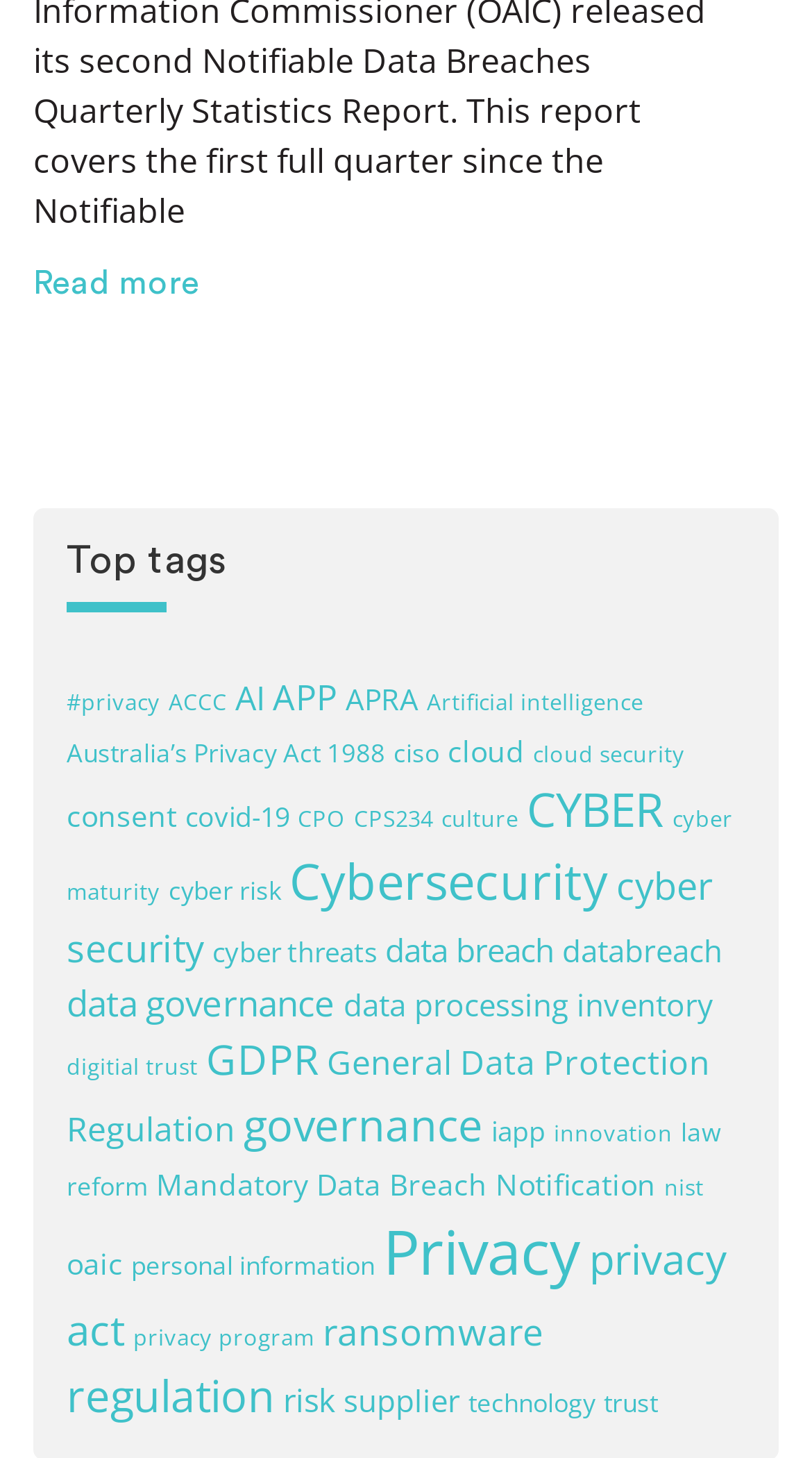Bounding box coordinates must be specified in the format (top-left x, top-left y, bottom-right x, bottom-right y). All values should be floating point numbers between 0 and 1. What are the bounding box coordinates of the UI element described as: privacy program

[0.164, 0.907, 0.387, 0.927]